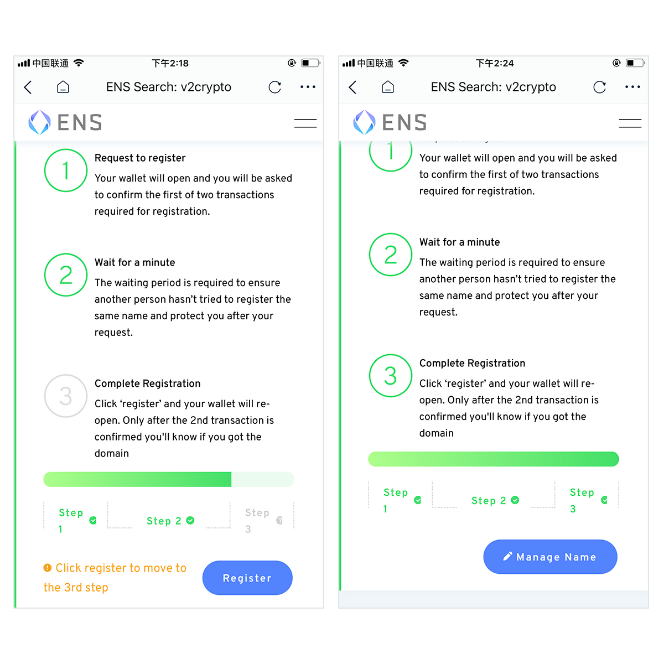From the details in the image, provide a thorough response to the question: What is the purpose of the waiting period in step 2?

The second step, 'Wait for a Minute', emphasizes the importance of this waiting period to prevent name conflicts with other potential registrants, ensuring that the registration process is secure and efficient.